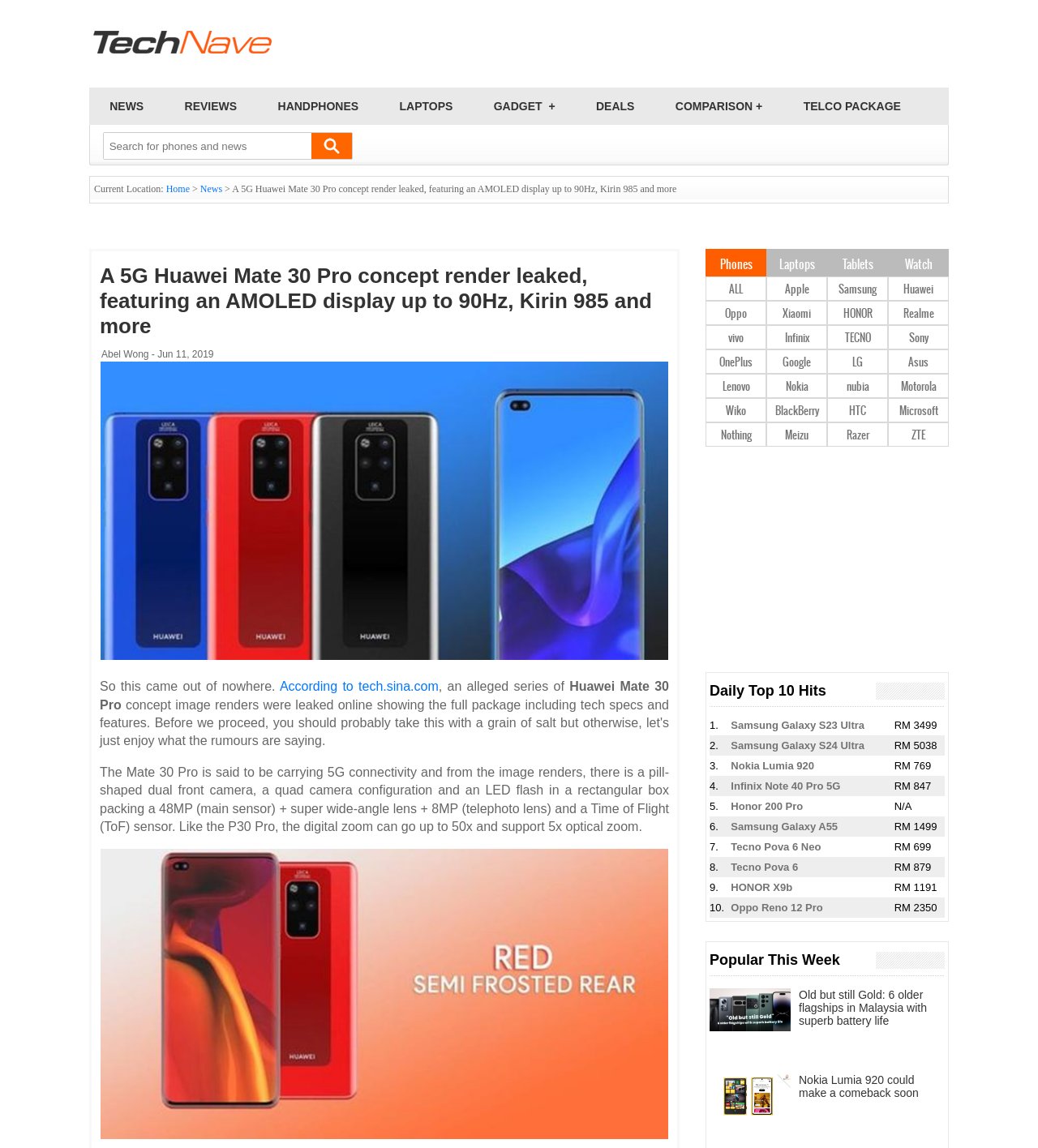Highlight the bounding box coordinates of the region I should click on to meet the following instruction: "Click on the 'Samsung Galaxy S23 Ultra' link".

[0.704, 0.627, 0.833, 0.637]